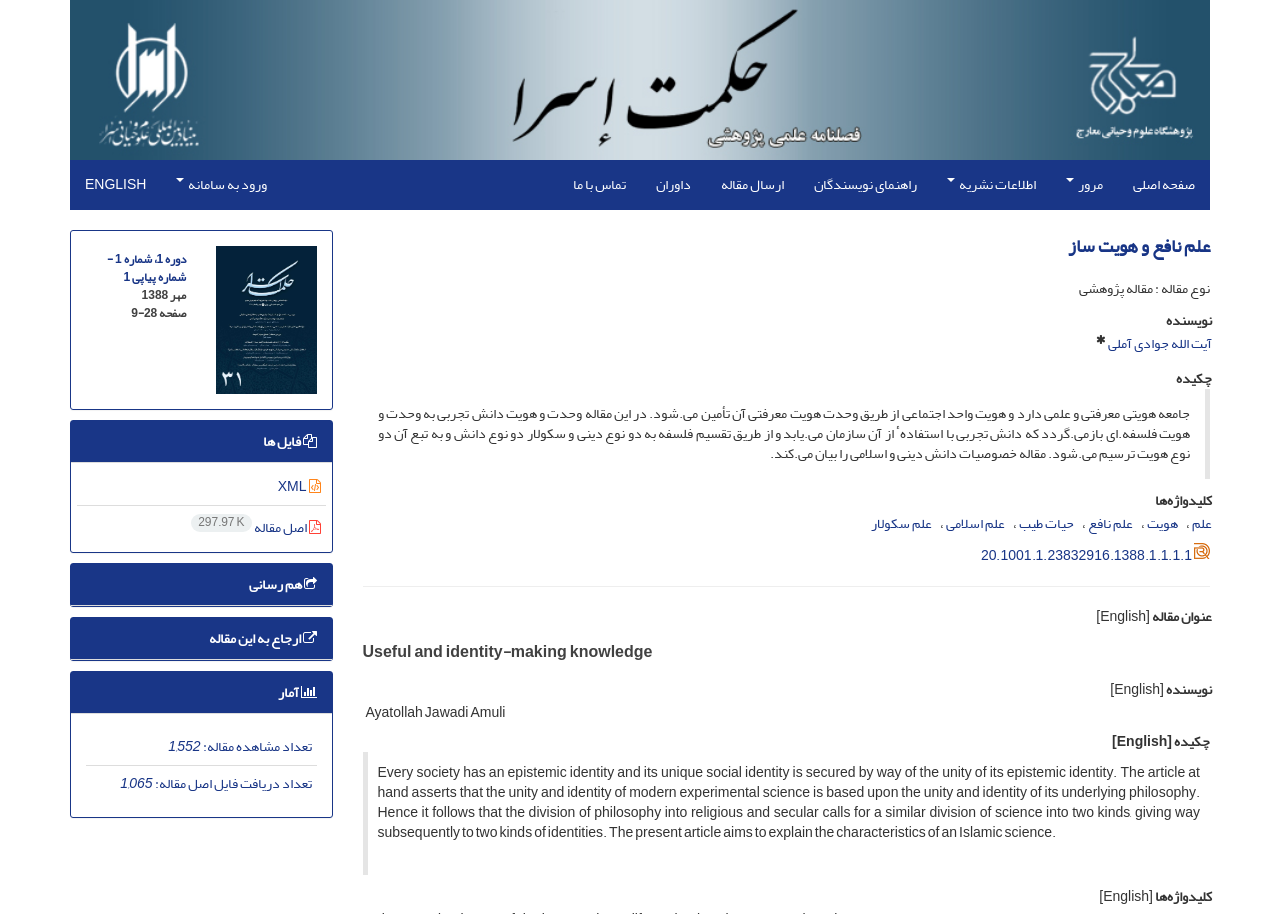Determine the bounding box coordinates of the target area to click to execute the following instruction: "View the article information."

[0.295, 0.438, 0.93, 0.511]